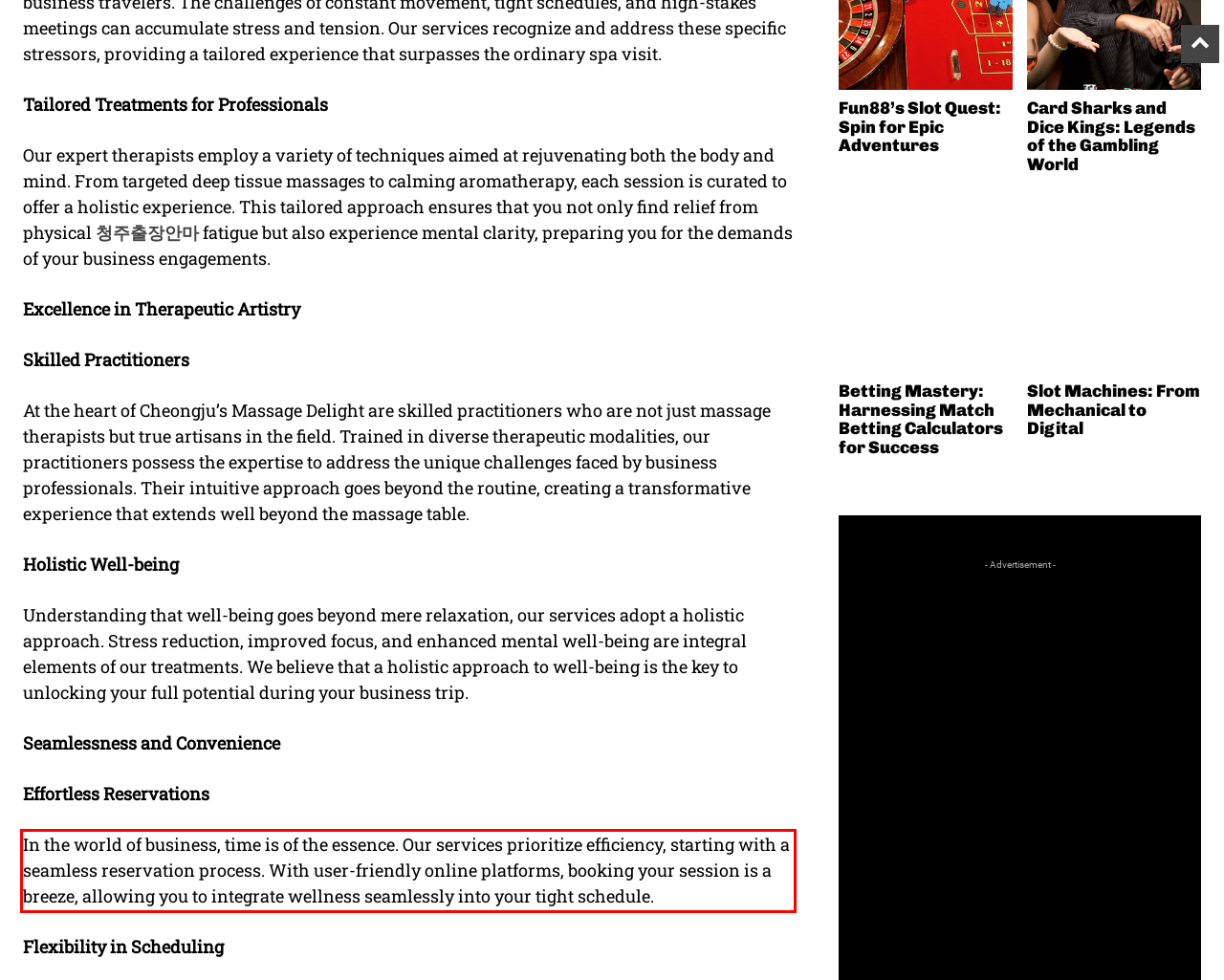Please extract the text content from the UI element enclosed by the red rectangle in the screenshot.

In the world of business, time is of the essence. Our services prioritize efficiency, starting with a seamless reservation process. With user-friendly online platforms, booking your session is a breeze, allowing you to integrate wellness seamlessly into your tight schedule.